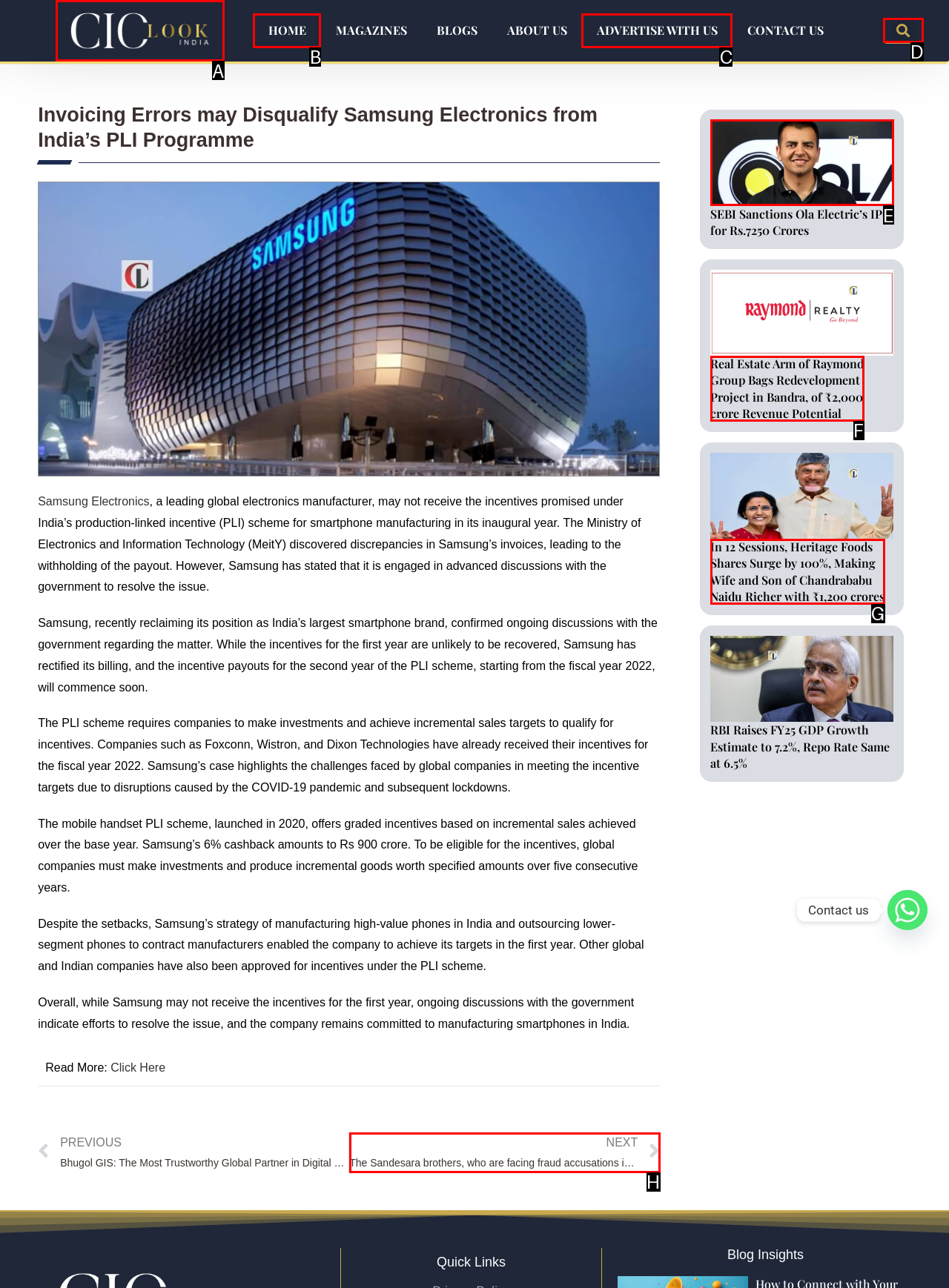Select the letter of the UI element you need to click on to fulfill this task: Search for something. Write down the letter only.

D